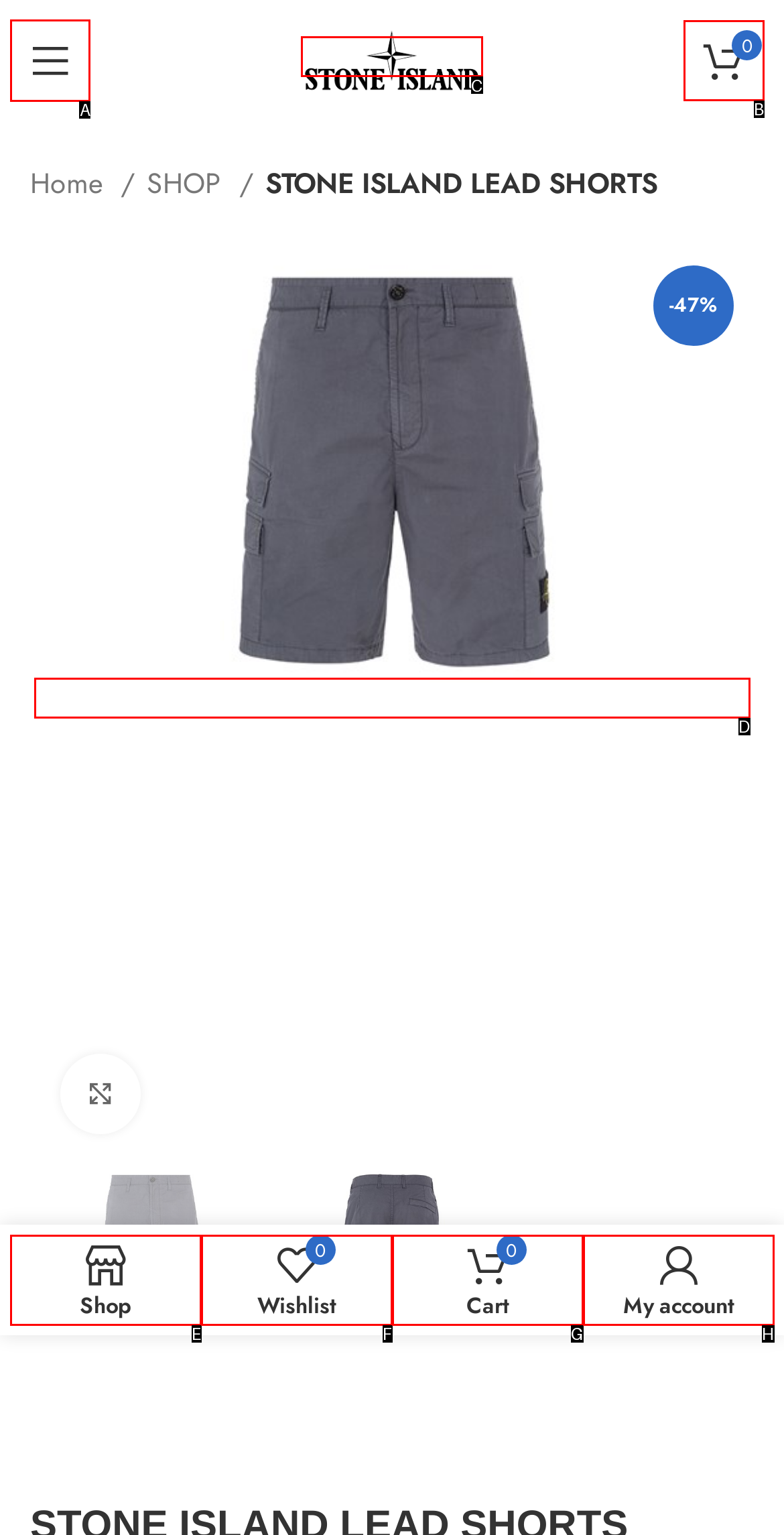Given the task: Open mobile menu, indicate which boxed UI element should be clicked. Provide your answer using the letter associated with the correct choice.

A